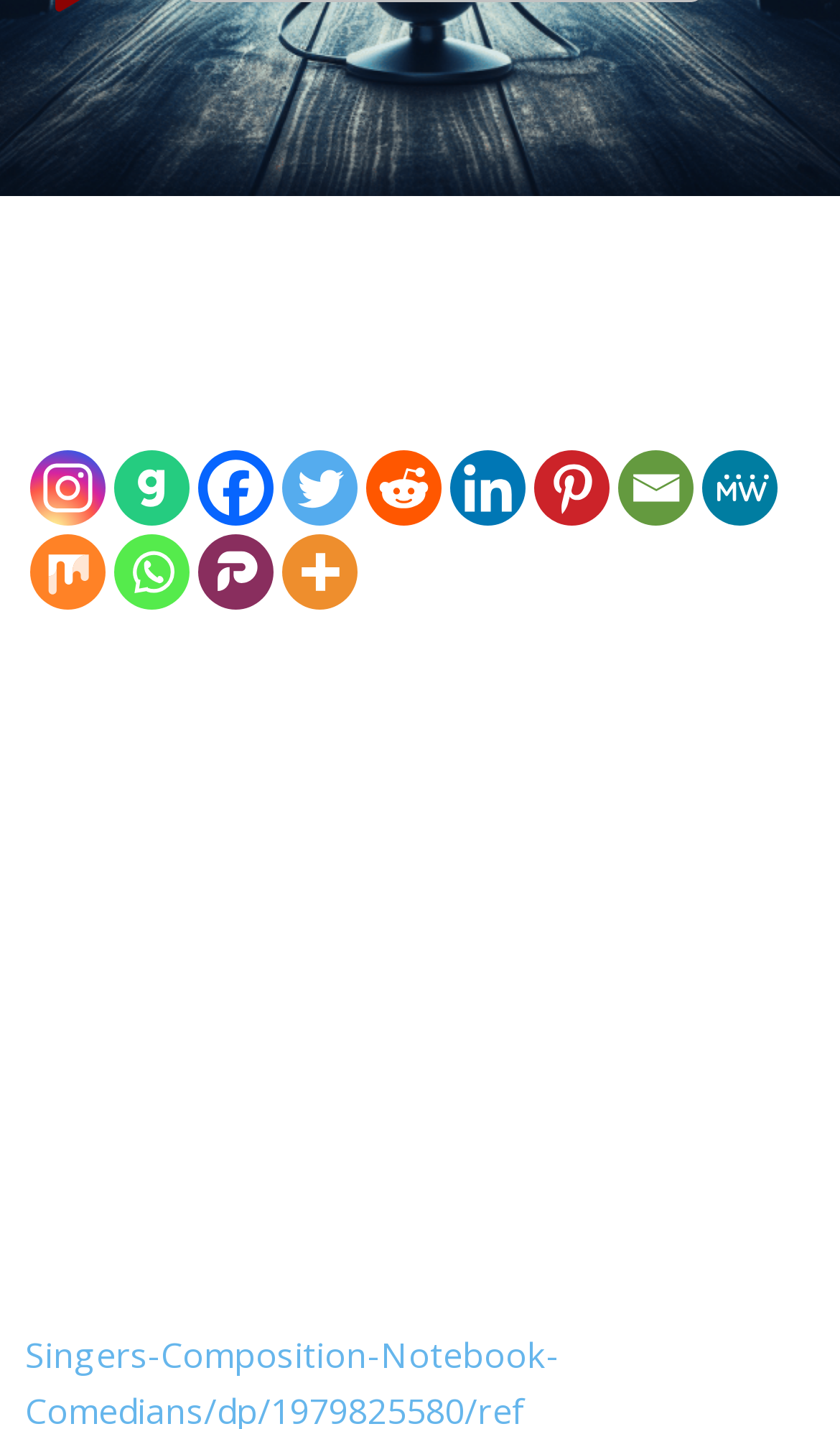Bounding box coordinates must be specified in the format (top-left x, top-left y, bottom-right x, bottom-right y). All values should be floating point numbers between 0 and 1. What are the bounding box coordinates of the UI element described as: title="More"

[0.335, 0.374, 0.425, 0.427]